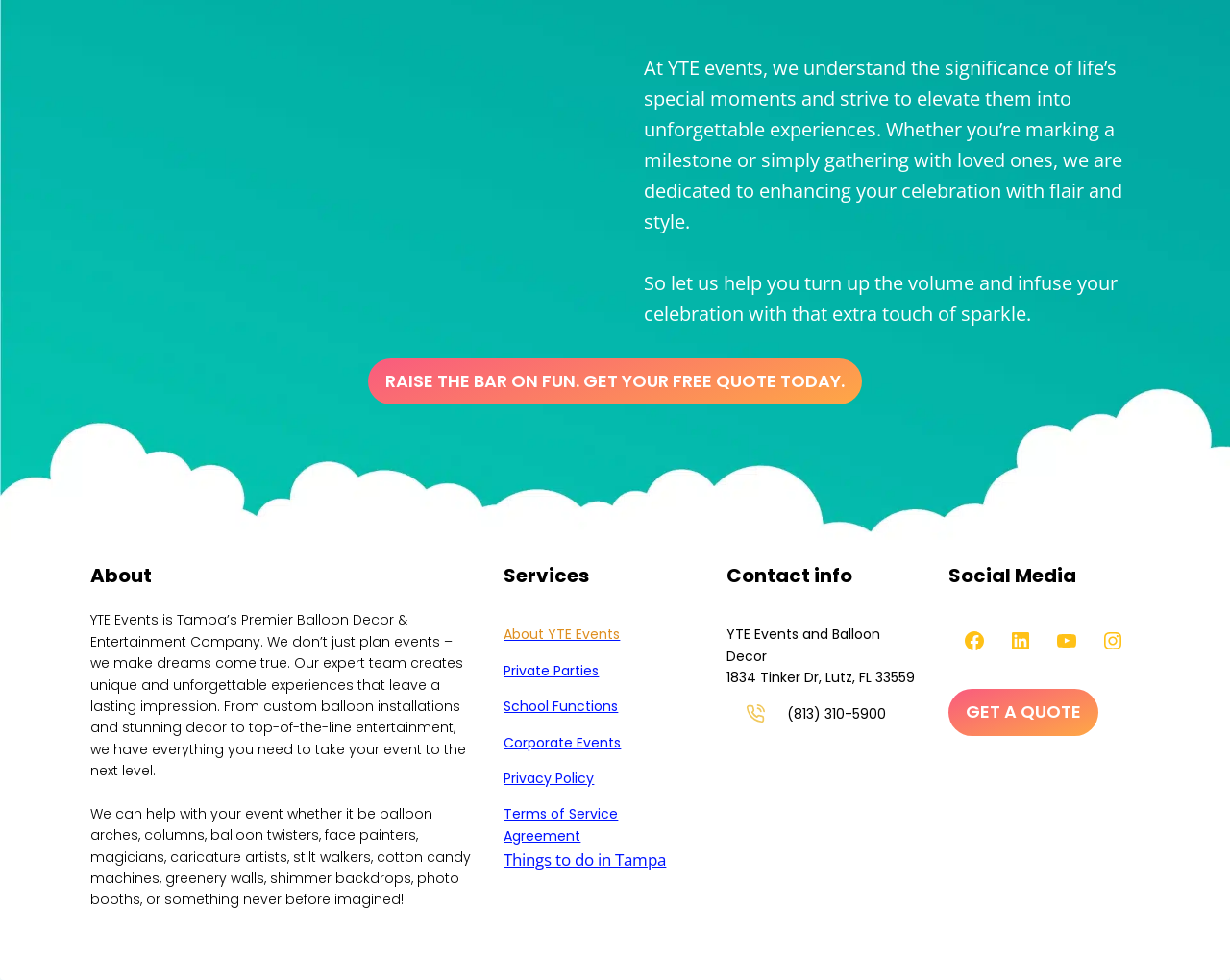What services does the company offer?
Please provide a detailed and thorough answer to the question.

The company offers various services, including balloon decor, entertainment, and more, as mentioned in the StaticText elements with texts such as 'balloon arches, columns, balloon twisters, face painters, magicians, caricature artists, stilt walkers, cotton candy machines, greenery walls, shimmer backdrops, photo booths, or something never before imagined!' at coordinates [0.073, 0.82, 0.383, 0.928].